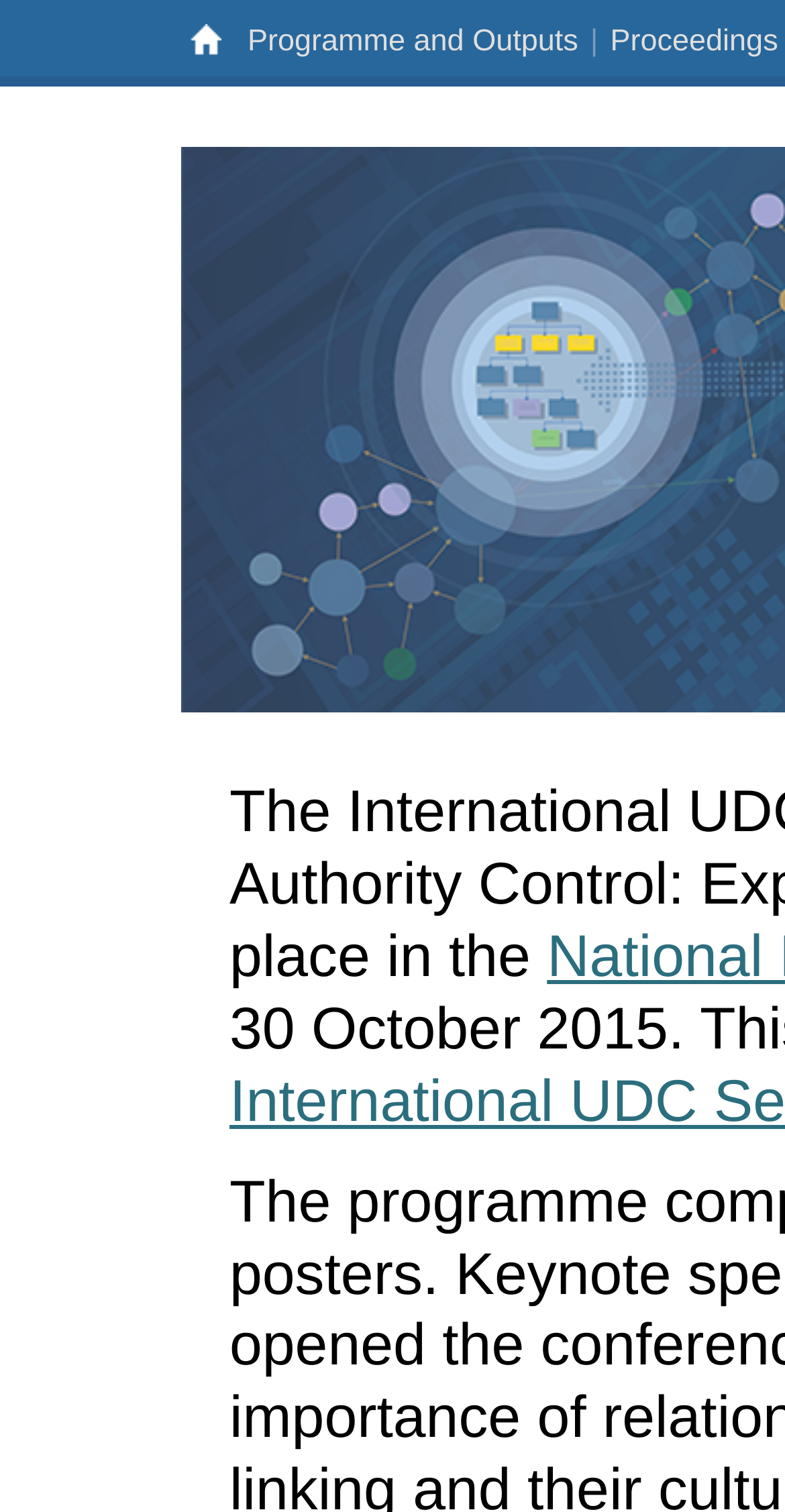Find the bounding box coordinates for the UI element that matches this description: "Programme and Outputs".

[0.31, 0.009, 0.742, 0.041]